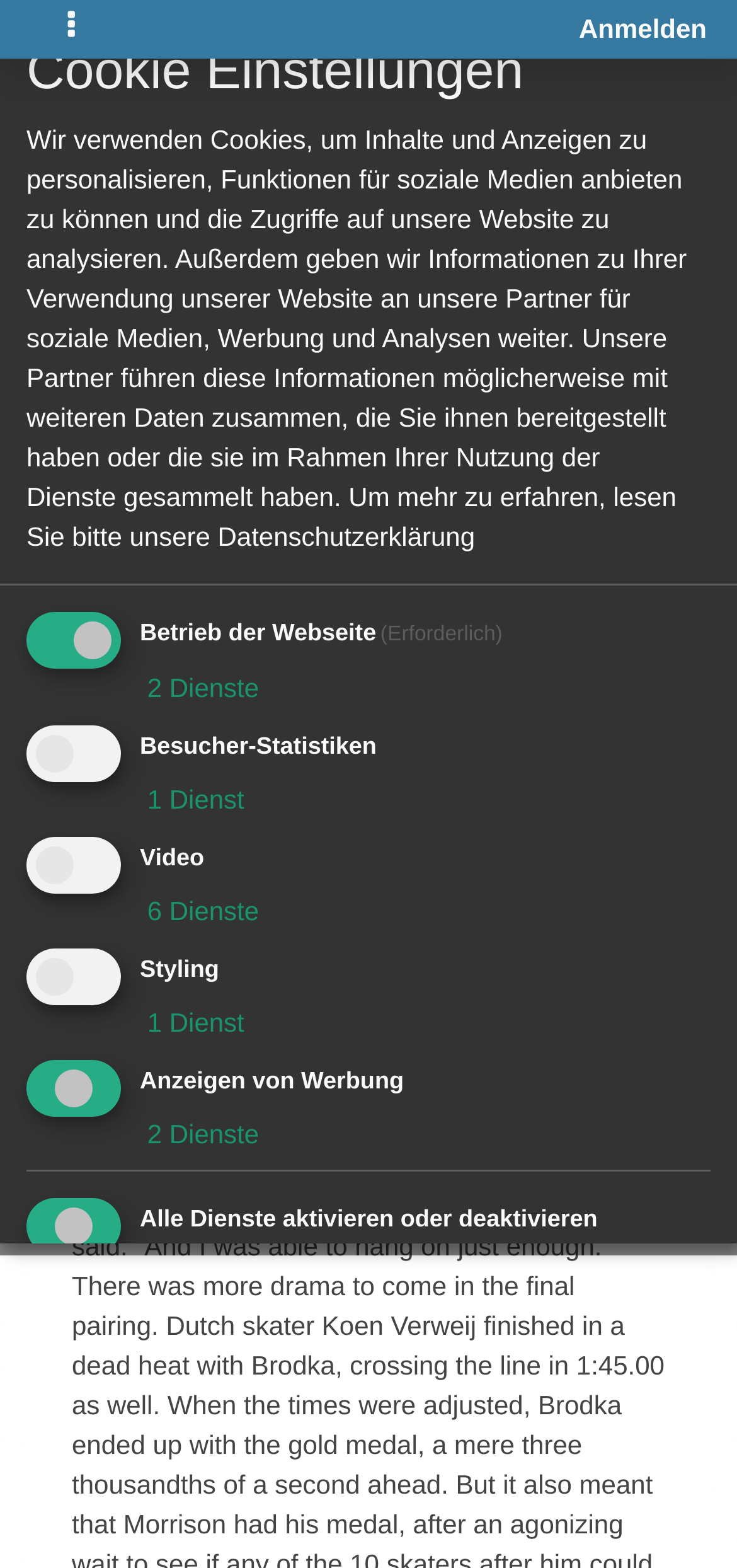Determine the bounding box coordinates for the area you should click to complete the following instruction: "View avatar of ruogu1234".

[0.059, 0.298, 0.187, 0.358]